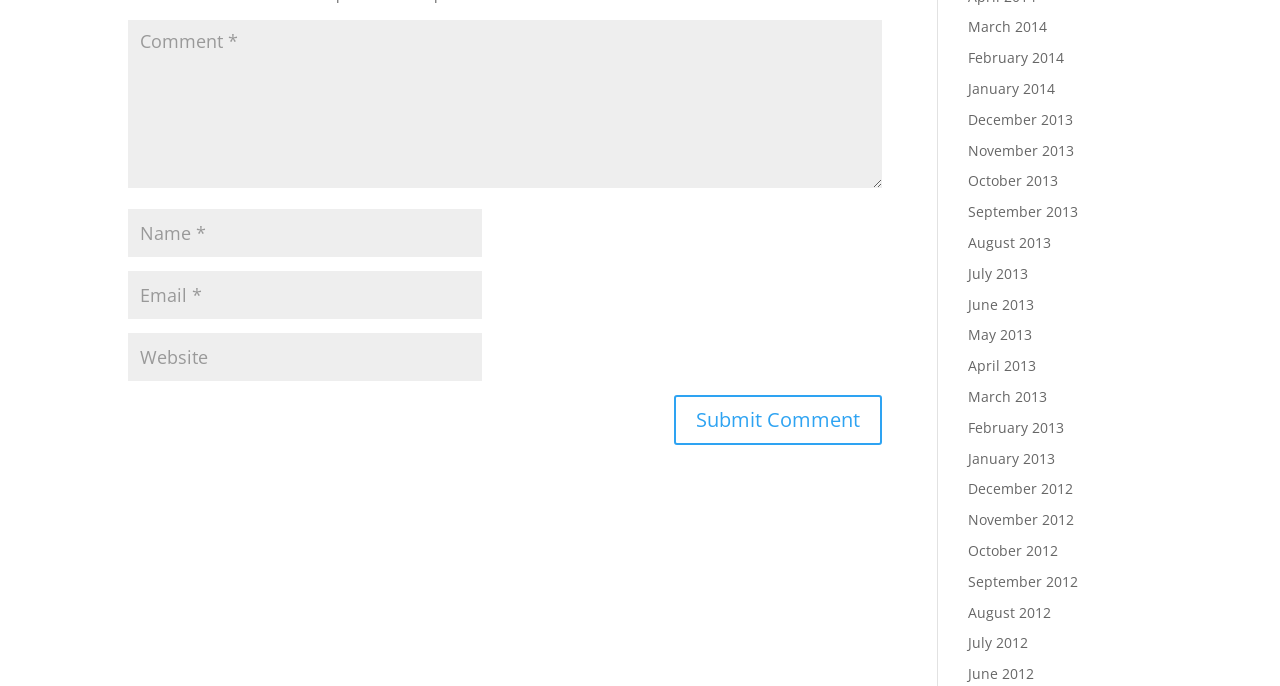How many months are listed in the archive links?
Look at the image and construct a detailed response to the question.

There are 24 links listed on the right side of the webpage, each labeled with a month and year. This suggests that the archive links cover a period of two years, with 12 months in each year.